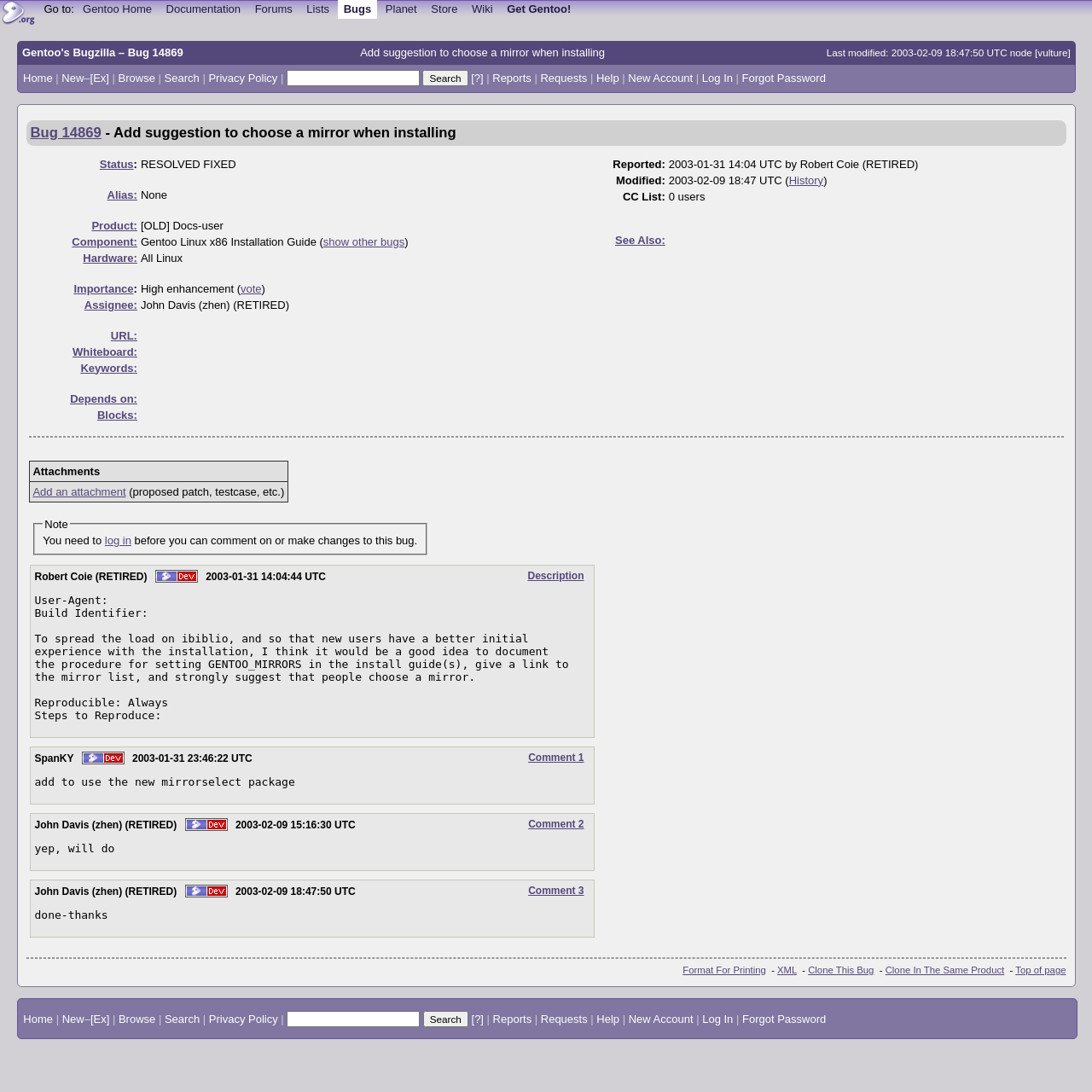Please determine the bounding box coordinates of the element to click in order to execute the following instruction: "Go to the Gentoo Home page". The coordinates should be four float numbers between 0 and 1, specified as [left, top, right, bottom].

[0.071, 0.0, 0.144, 0.017]